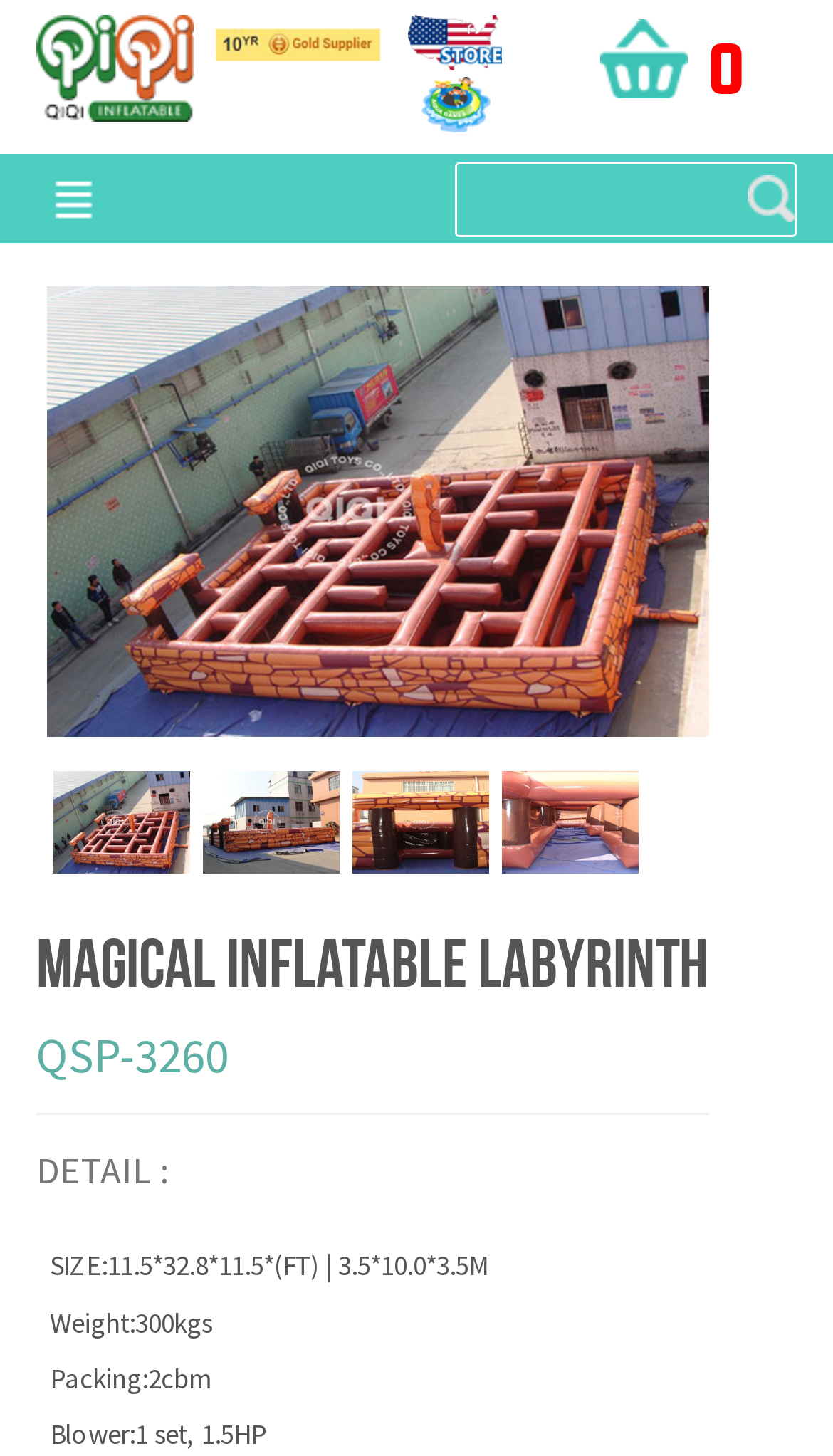Locate the bounding box coordinates of the clickable part needed for the task: "Enter text in the input field".

[0.549, 0.112, 0.932, 0.161]